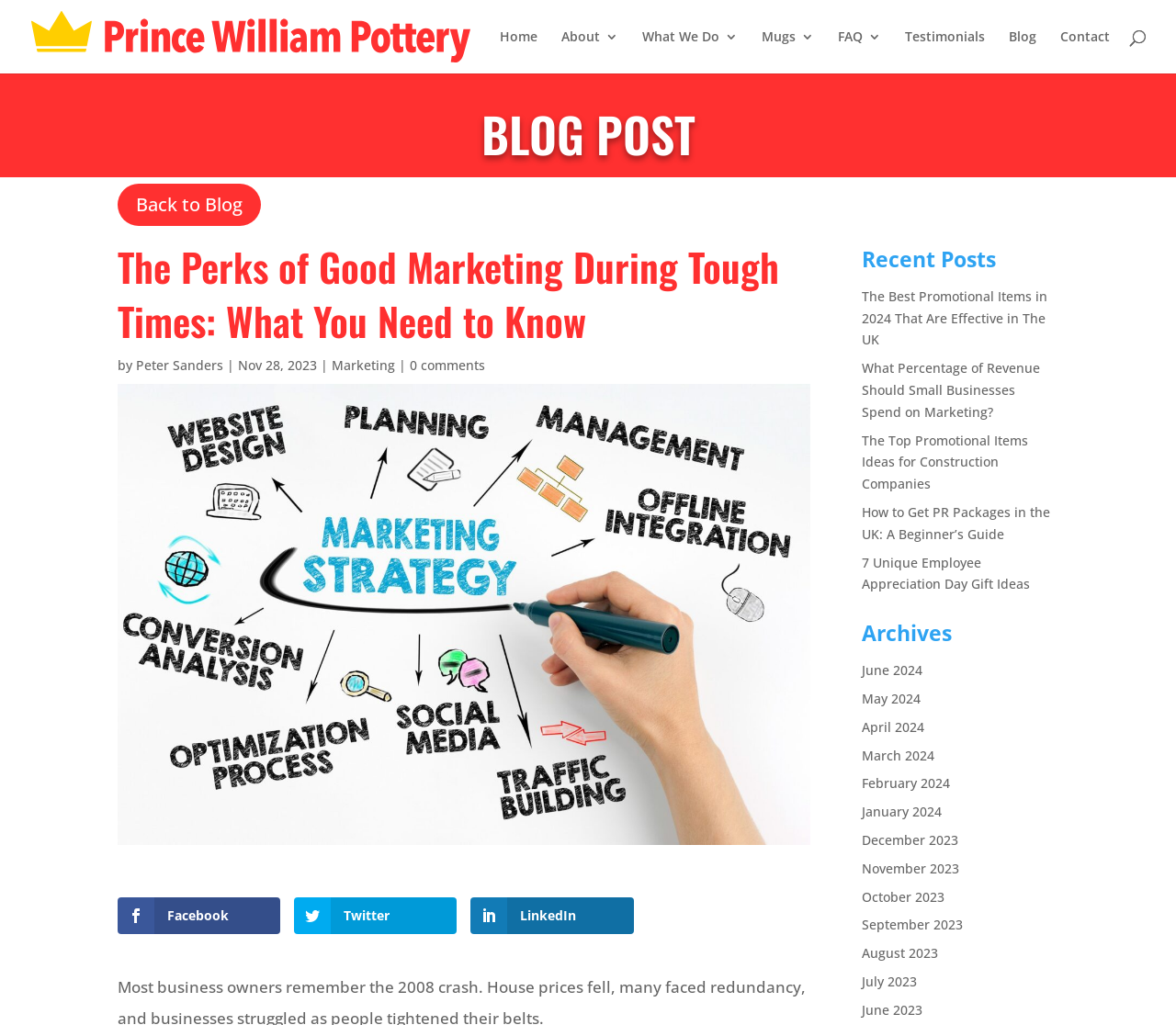Could you highlight the region that needs to be clicked to execute the instruction: "Read the blog post by Peter Sanders"?

[0.116, 0.348, 0.19, 0.365]